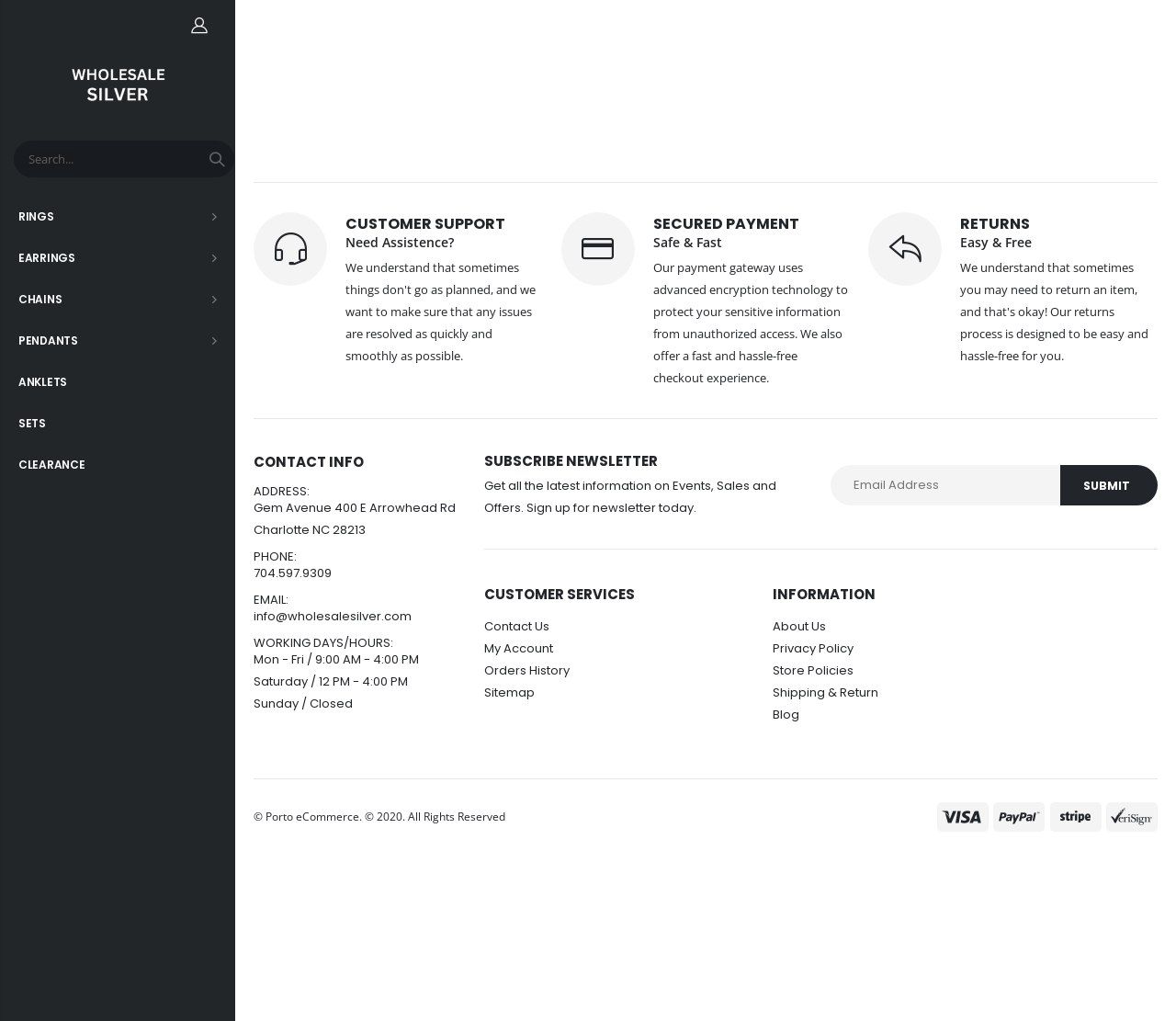Given the description "aria-label="Email Address" name="EMAIL" placeholder="Email Address"", provide the bounding box coordinates of the corresponding UI element.

[0.706, 0.456, 0.902, 0.495]